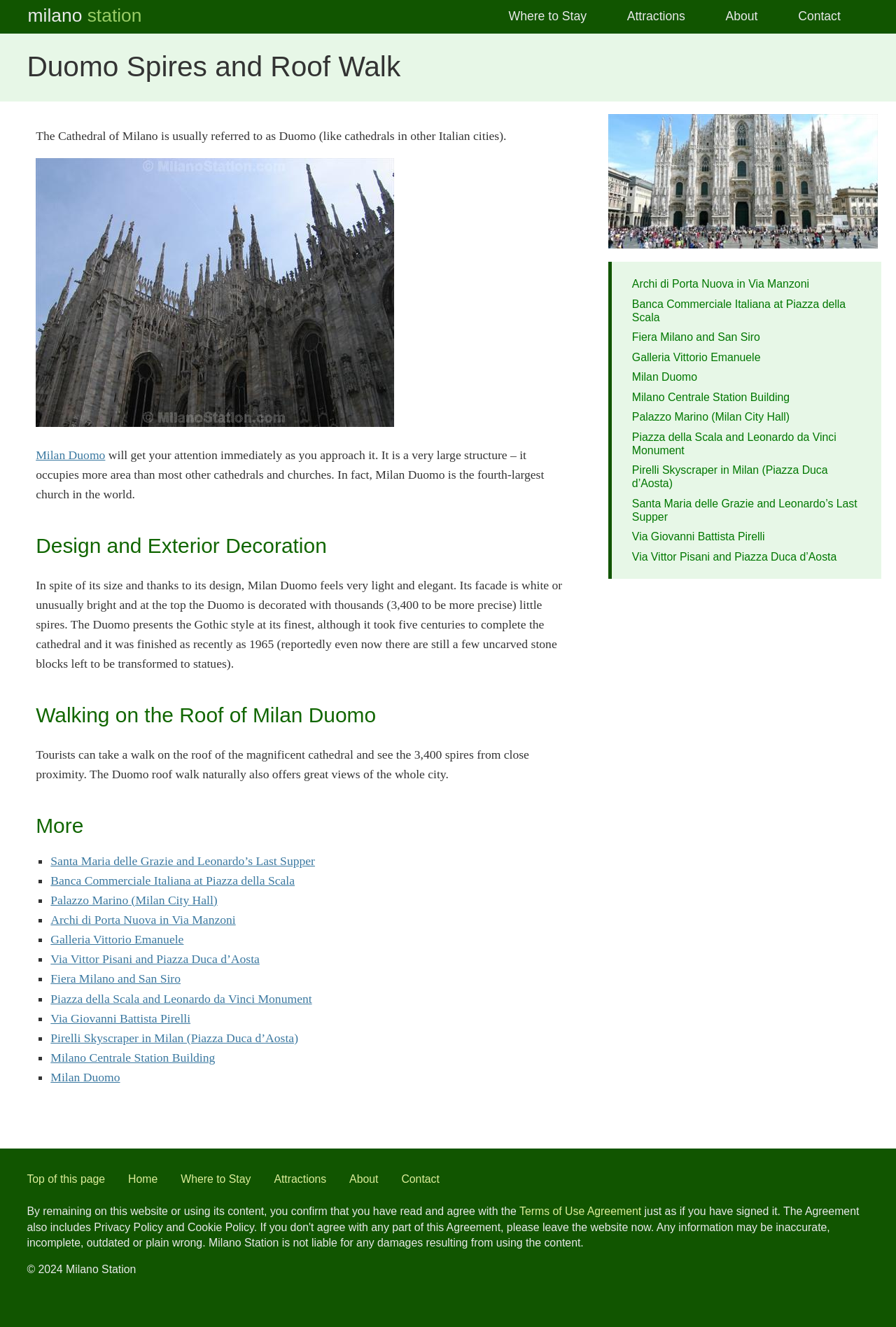Please identify the bounding box coordinates of the region to click in order to complete the given instruction: "Click on Milano Station link". The coordinates should be four float numbers between 0 and 1, i.e., [left, top, right, bottom].

[0.031, 0.004, 0.168, 0.02]